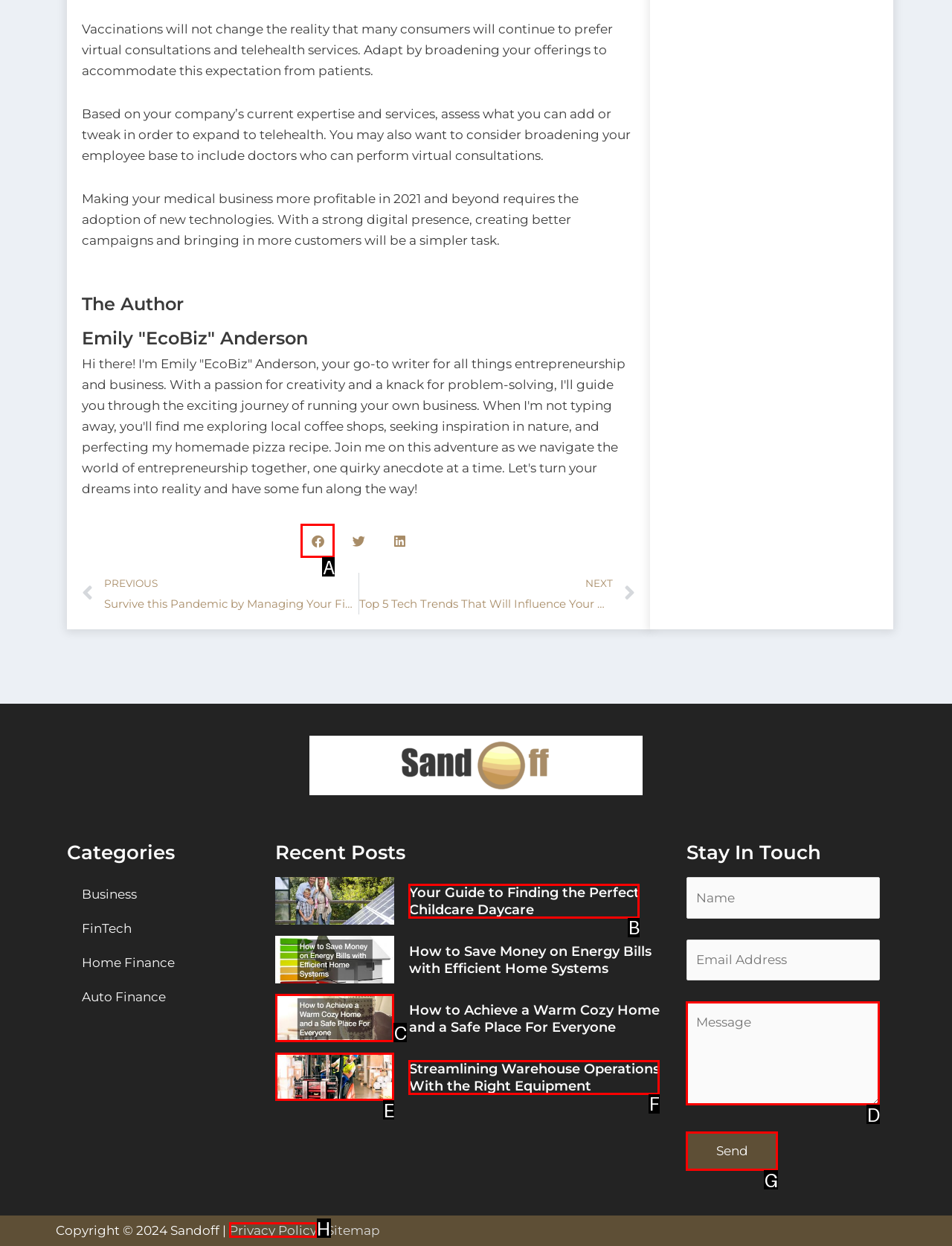Based on the given description: value="Send", determine which HTML element is the best match. Respond with the letter of the chosen option.

G